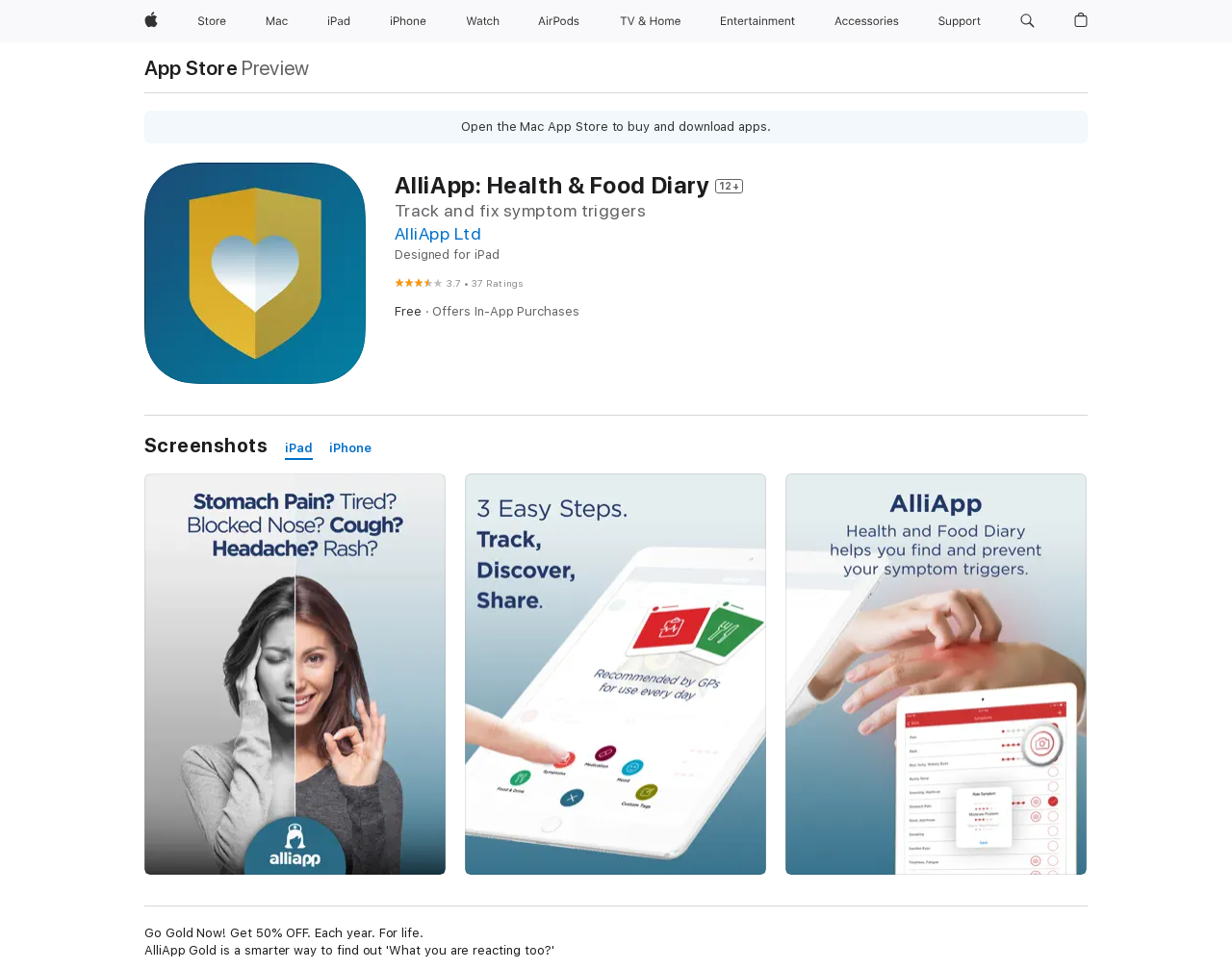Locate the UI element described by aria-label="Watch menu" in the provided webpage screenshot. Return the bounding box coordinates in the format (top-left x, top-left y, bottom-right x, bottom-right y), ensuring all values are between 0 and 1.

[0.4, 0.0, 0.417, 0.044]